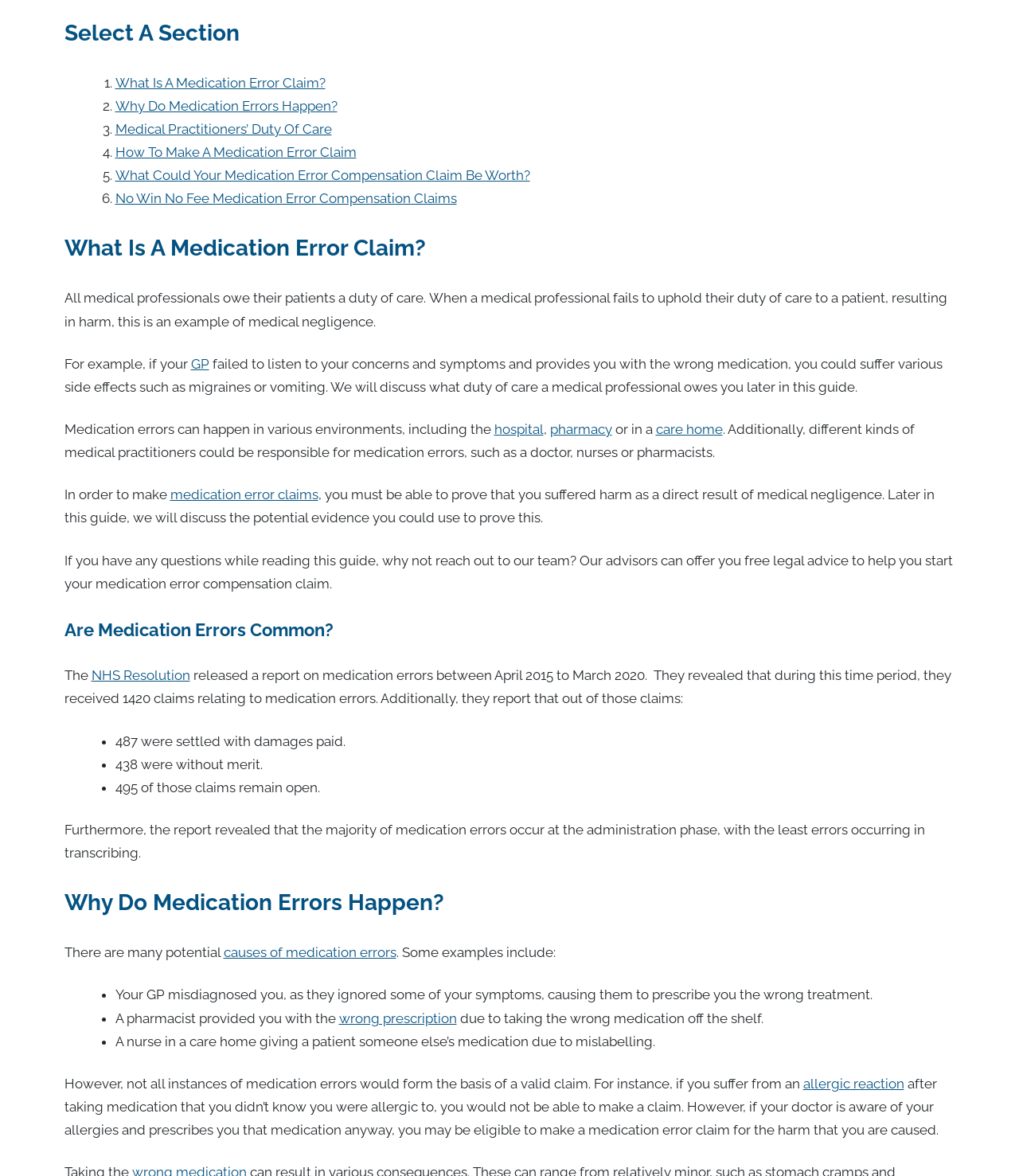Please find the bounding box coordinates of the clickable region needed to complete the following instruction: "Click 'hospital'". The bounding box coordinates must consist of four float numbers between 0 and 1, i.e., [left, top, right, bottom].

[0.485, 0.358, 0.533, 0.372]